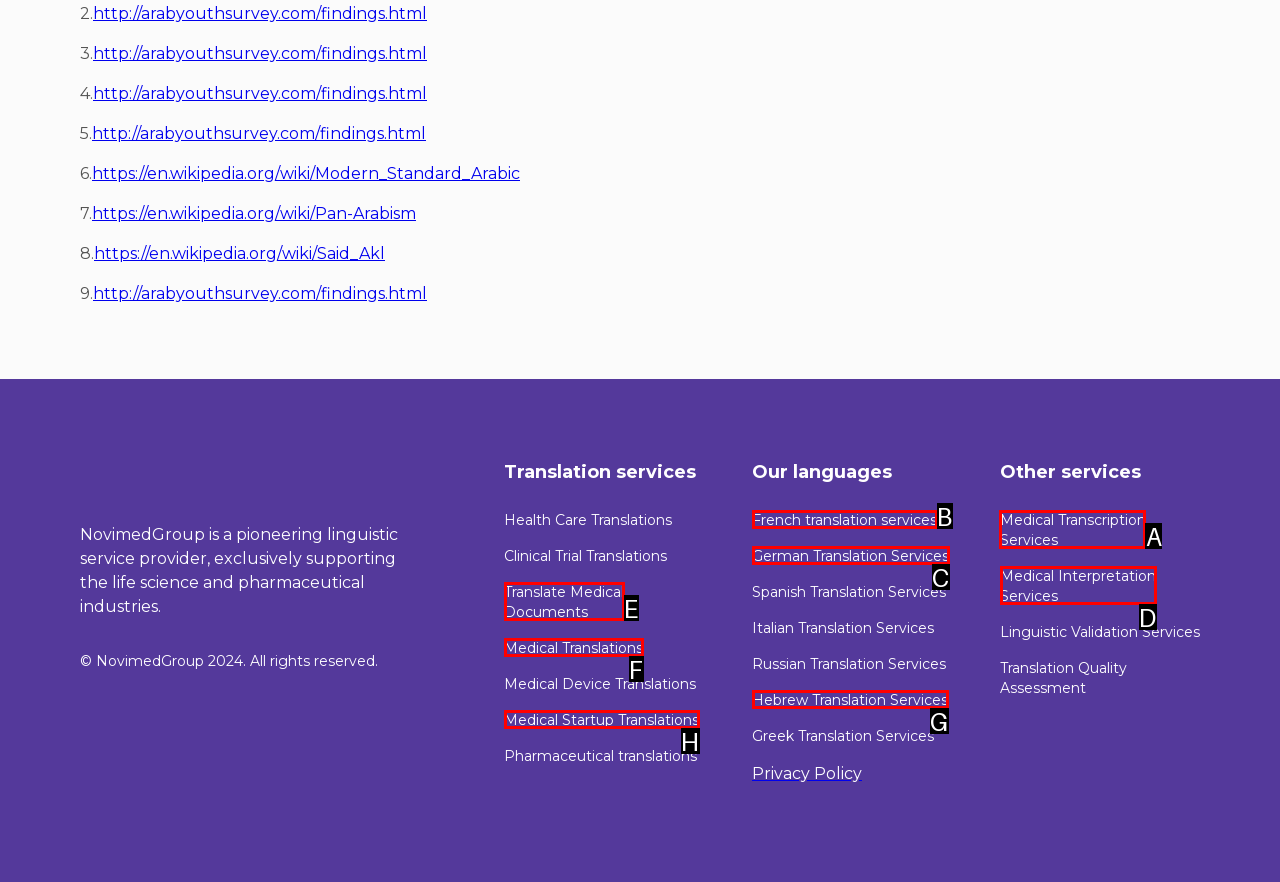Select the correct HTML element to complete the following task: Learn more about Medical Transcription Services
Provide the letter of the choice directly from the given options.

A